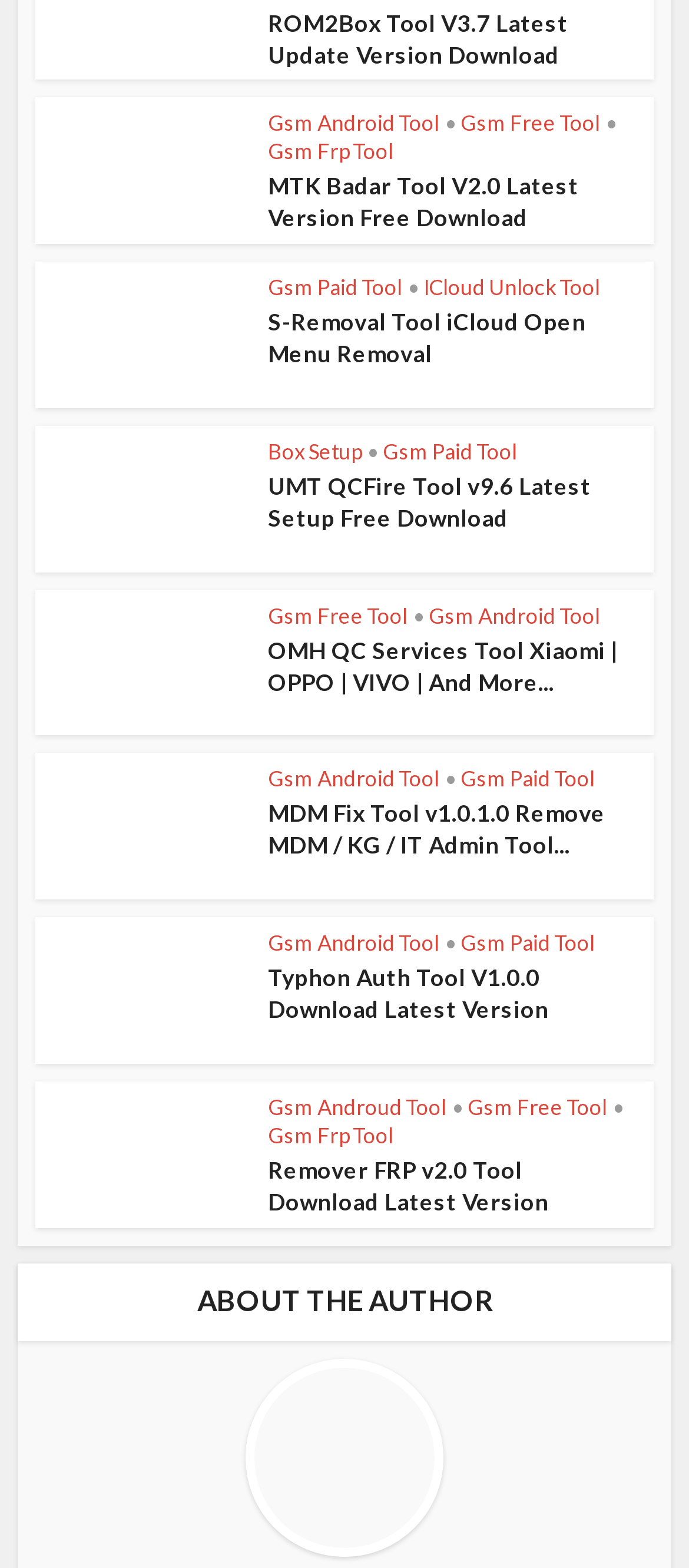Provide your answer to the question using just one word or phrase: How many links are there under the 'Gsm Android Tool' category?

3